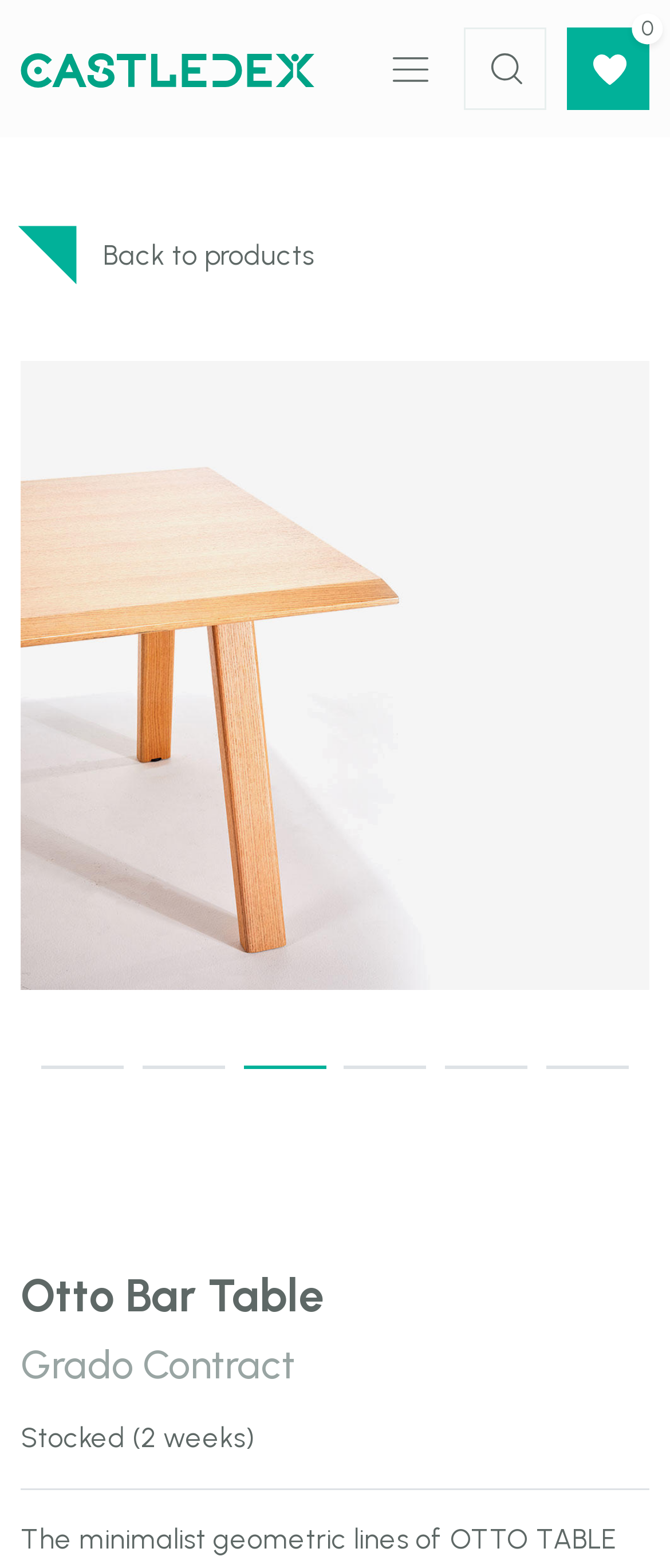Please identify the bounding box coordinates of the region to click in order to complete the given instruction: "Select the 1st tab". The coordinates should be four float numbers between 0 and 1, i.e., [left, top, right, bottom].

[0.063, 0.679, 0.186, 0.681]